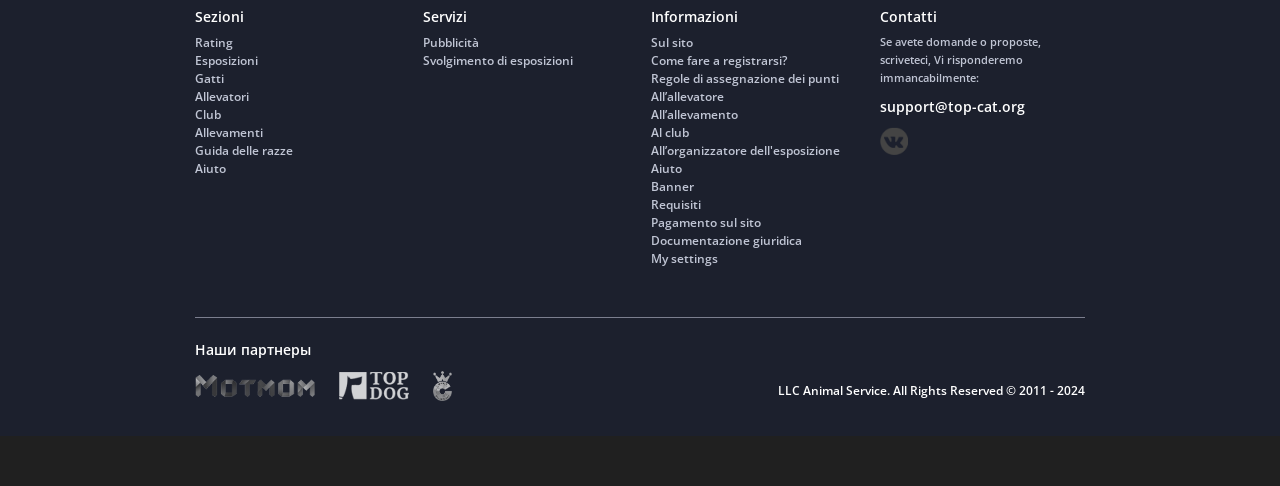Find the bounding box coordinates for the element described here: "Come fare a registrarsi?".

[0.509, 0.107, 0.615, 0.142]